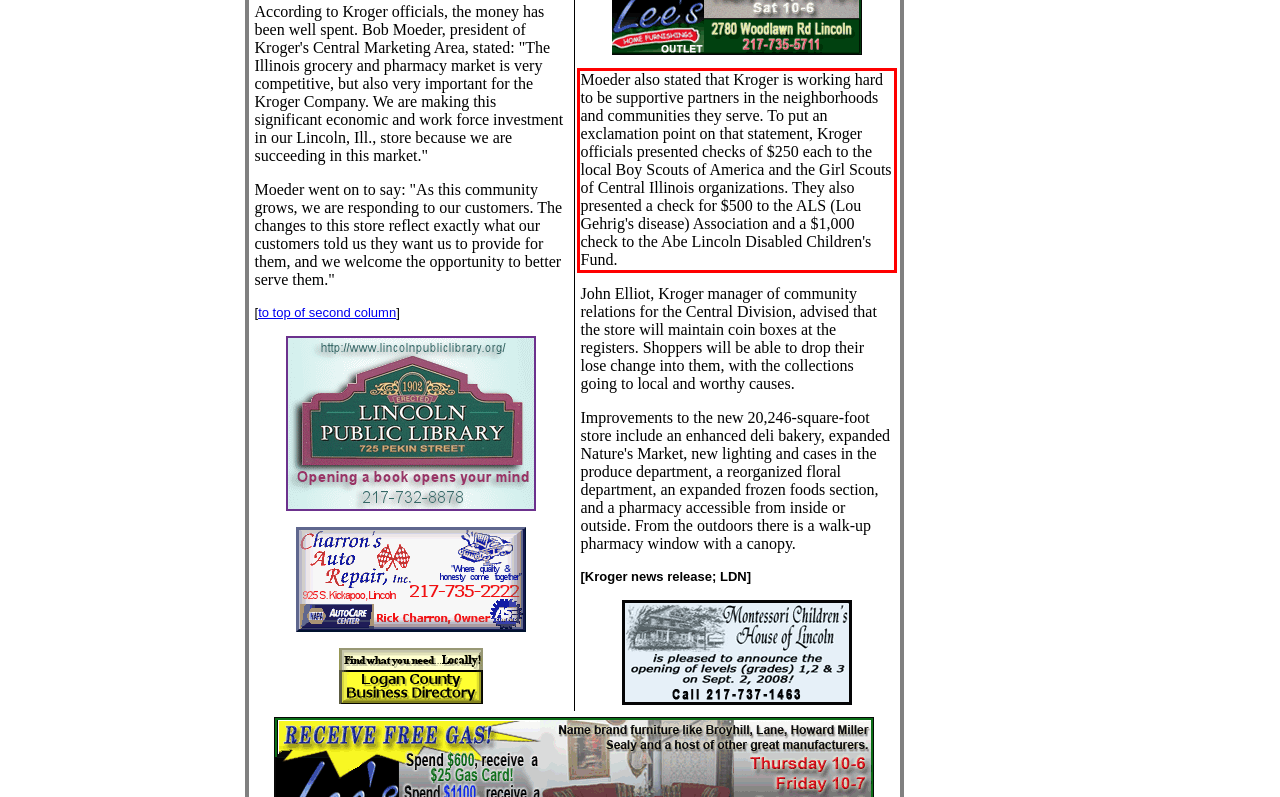Given the screenshot of a webpage, identify the red rectangle bounding box and recognize the text content inside it, generating the extracted text.

Moeder also stated that Kroger is working hard to be supportive partners in the neighborhoods and communities they serve. To put an exclamation point on that statement, Kroger officials presented checks of $250 each to the local Boy Scouts of America and the Girl Scouts of Central Illinois organizations. They also presented a check for $500 to the ALS (Lou Gehrig's disease) Association and a $1,000 check to the Abe Lincoln Disabled Children's Fund.